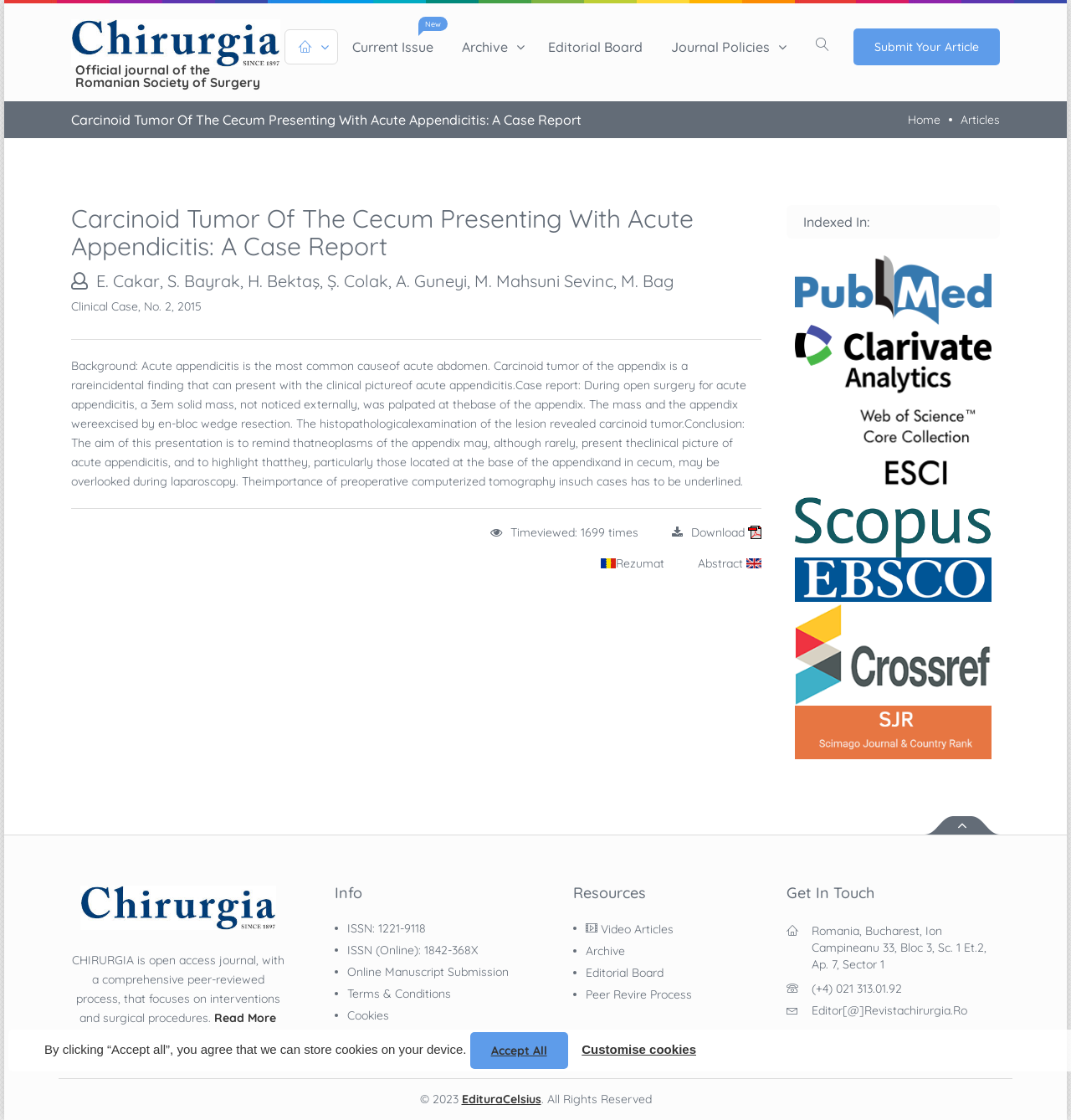For the element described, predict the bounding box coordinates as (top-left x, top-left y, bottom-right x, bottom-right y). All values should be between 0 and 1. Element description: Submit Your Article

[0.797, 0.025, 0.934, 0.058]